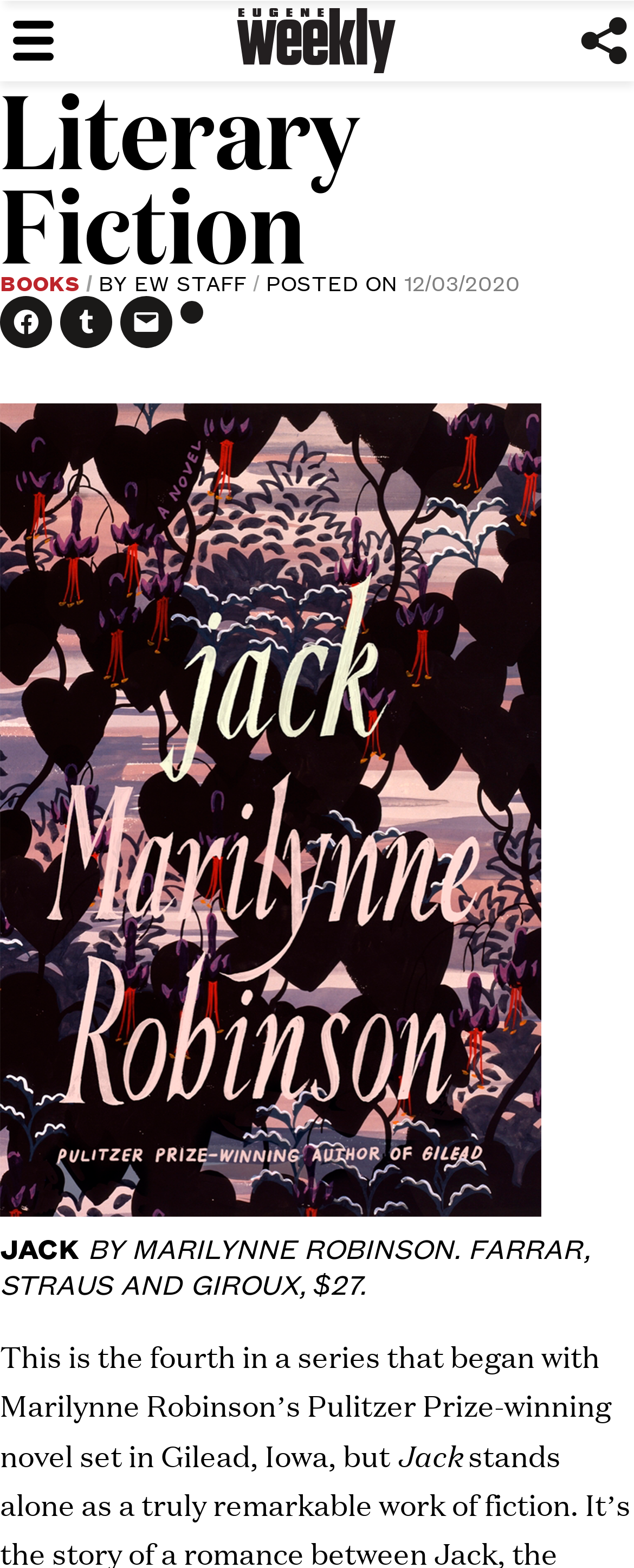Provide the bounding box coordinates for the specified HTML element described in this description: "EW Staff". The coordinates should be four float numbers ranging from 0 to 1, in the format [left, top, right, bottom].

[0.212, 0.169, 0.389, 0.19]